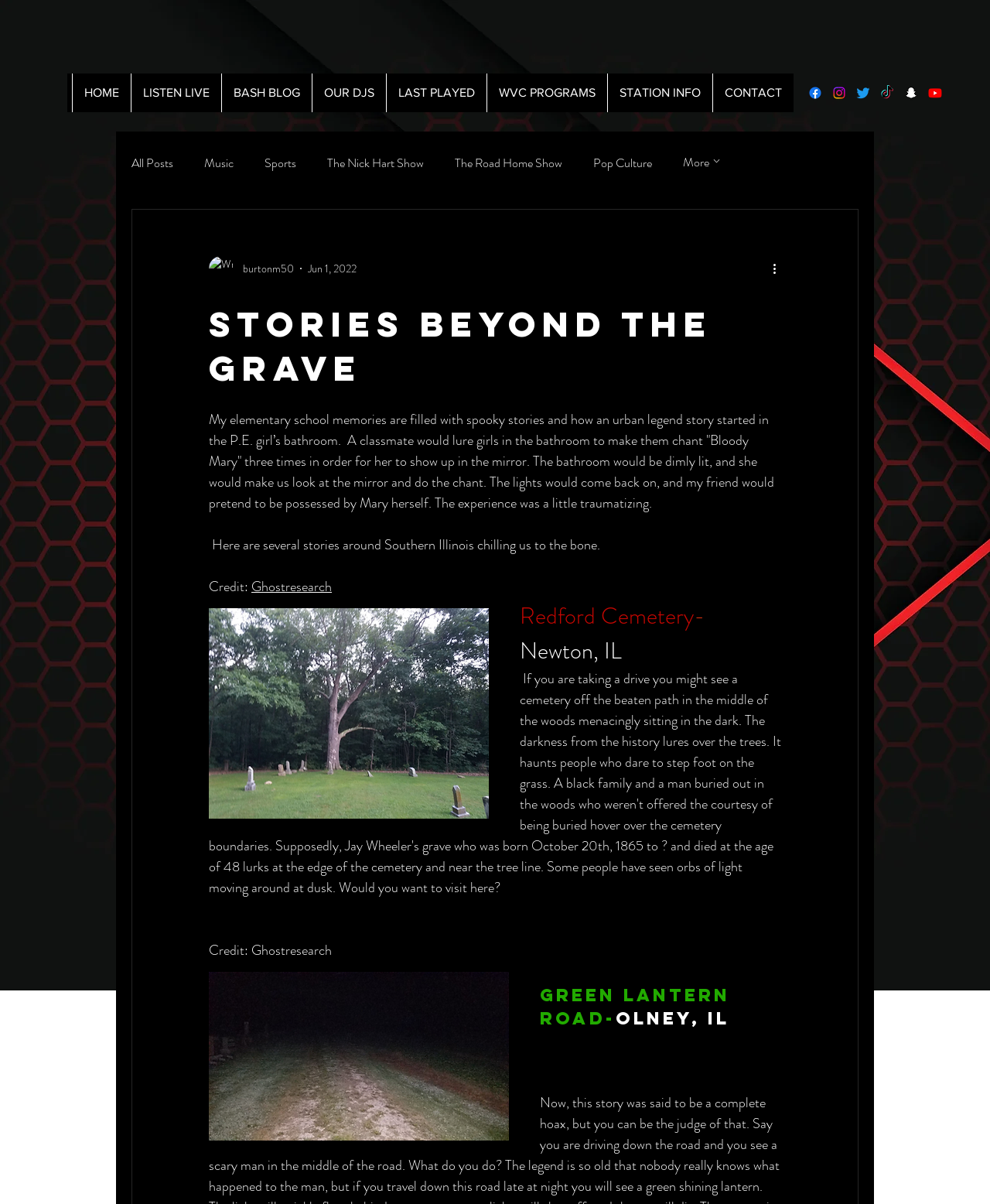Provide the bounding box coordinates of the HTML element this sentence describes: "Pop Culture". The bounding box coordinates consist of four float numbers between 0 and 1, i.e., [left, top, right, bottom].

[0.599, 0.128, 0.659, 0.142]